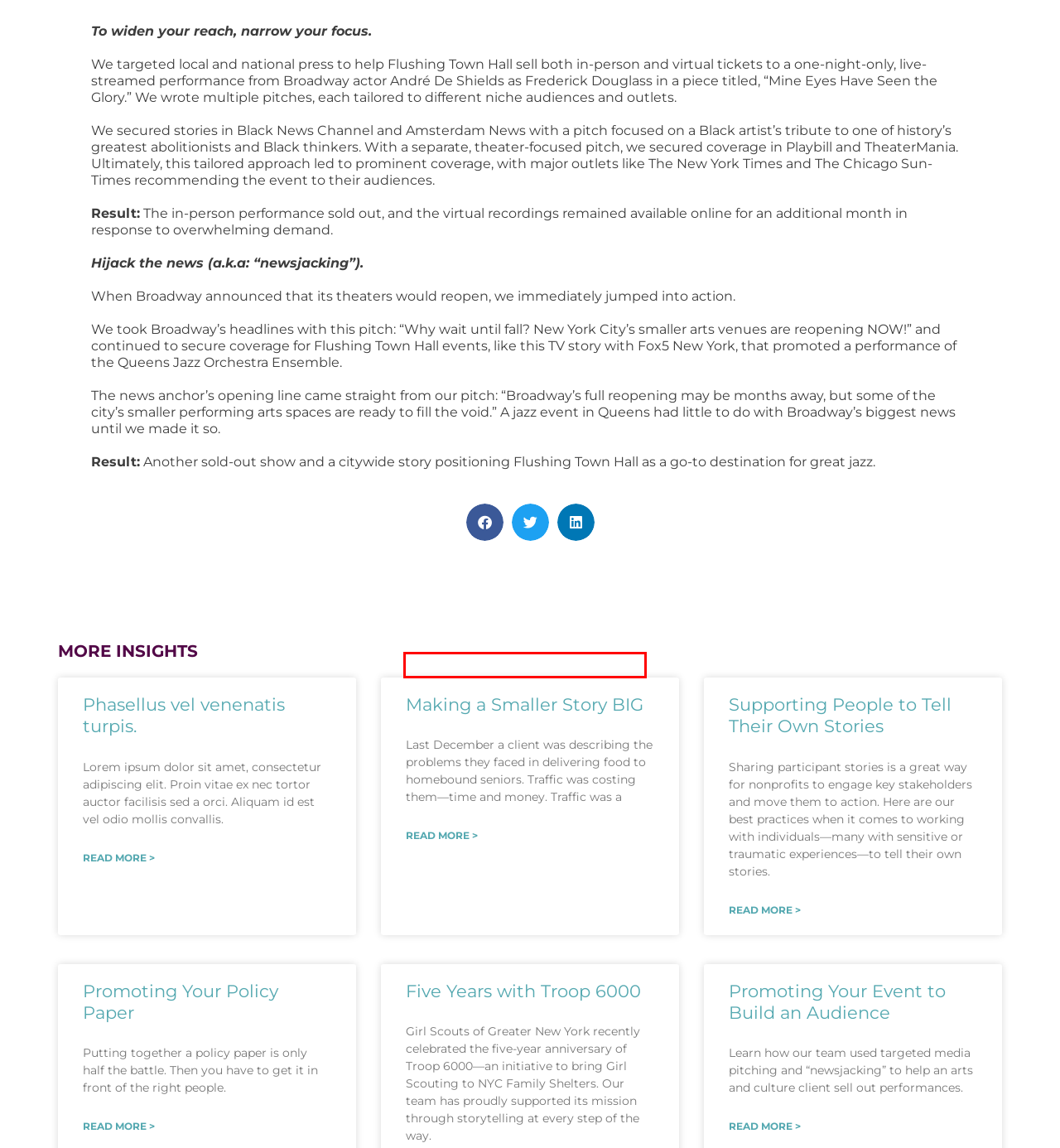You are presented with a screenshot of a webpage that includes a red bounding box around an element. Determine which webpage description best matches the page that results from clicking the element within the red bounding box. Here are the candidates:
A. Promoting Your Policy Paper - Anat Gerstein
B. Nonprofit Communications Services
C. Welcome to Anat - Anat Gerstein
D. Team - Anat Gerstein
E. Making a Smaller Story BIG - Anat Gerstein
F. Phasellus vel venenatis turpis.  - Anat Gerstein
G. Anat Gerstein - Public Relations - Impact
H. Supporting People to Tell Their Own Stories - Anat Gerstein

E